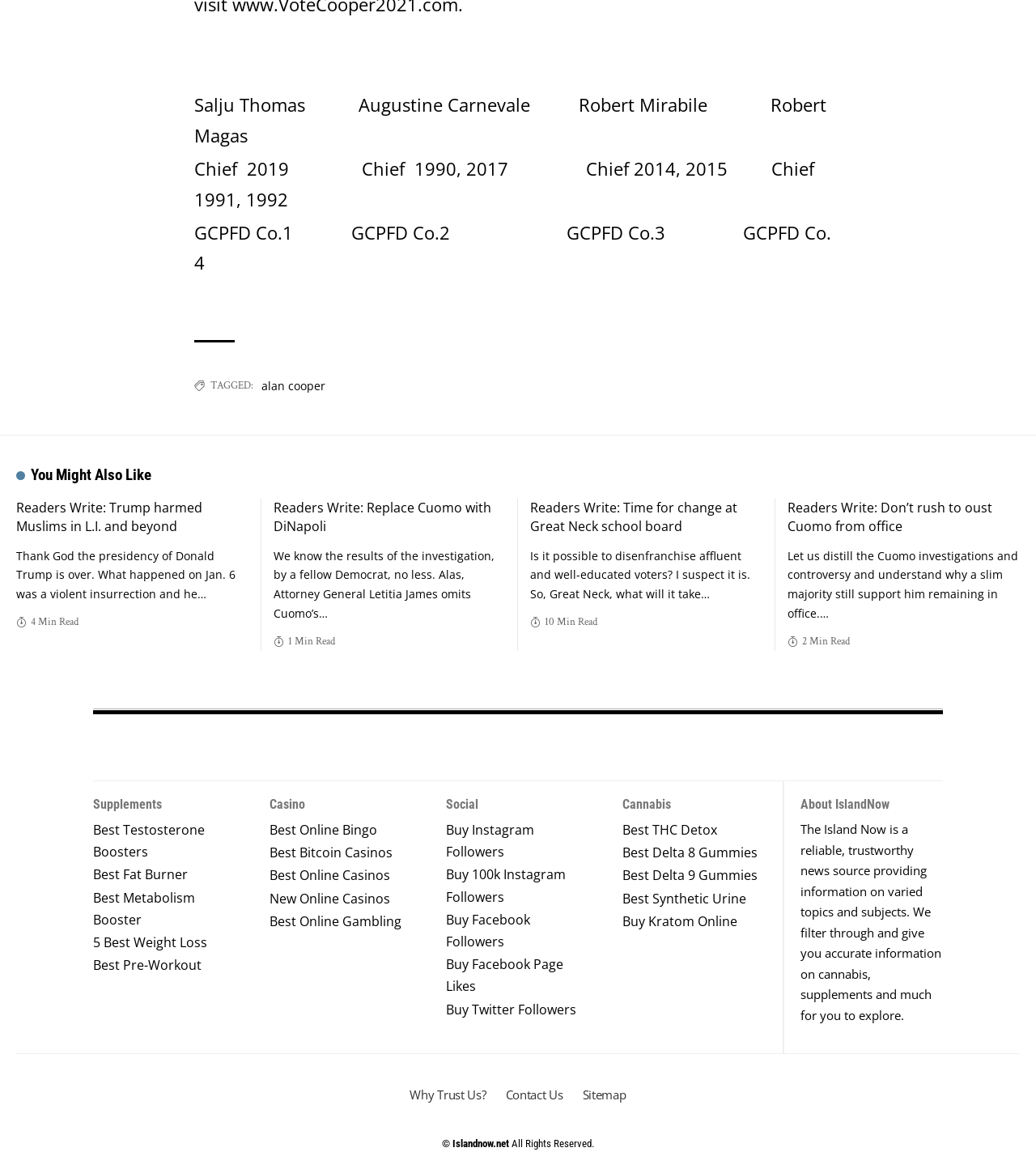Can you provide the bounding box coordinates for the element that should be clicked to implement the instruction: "Click on 'Readers Write: Trump harmed Muslims in L.I. and beyond'"?

[0.016, 0.427, 0.195, 0.458]